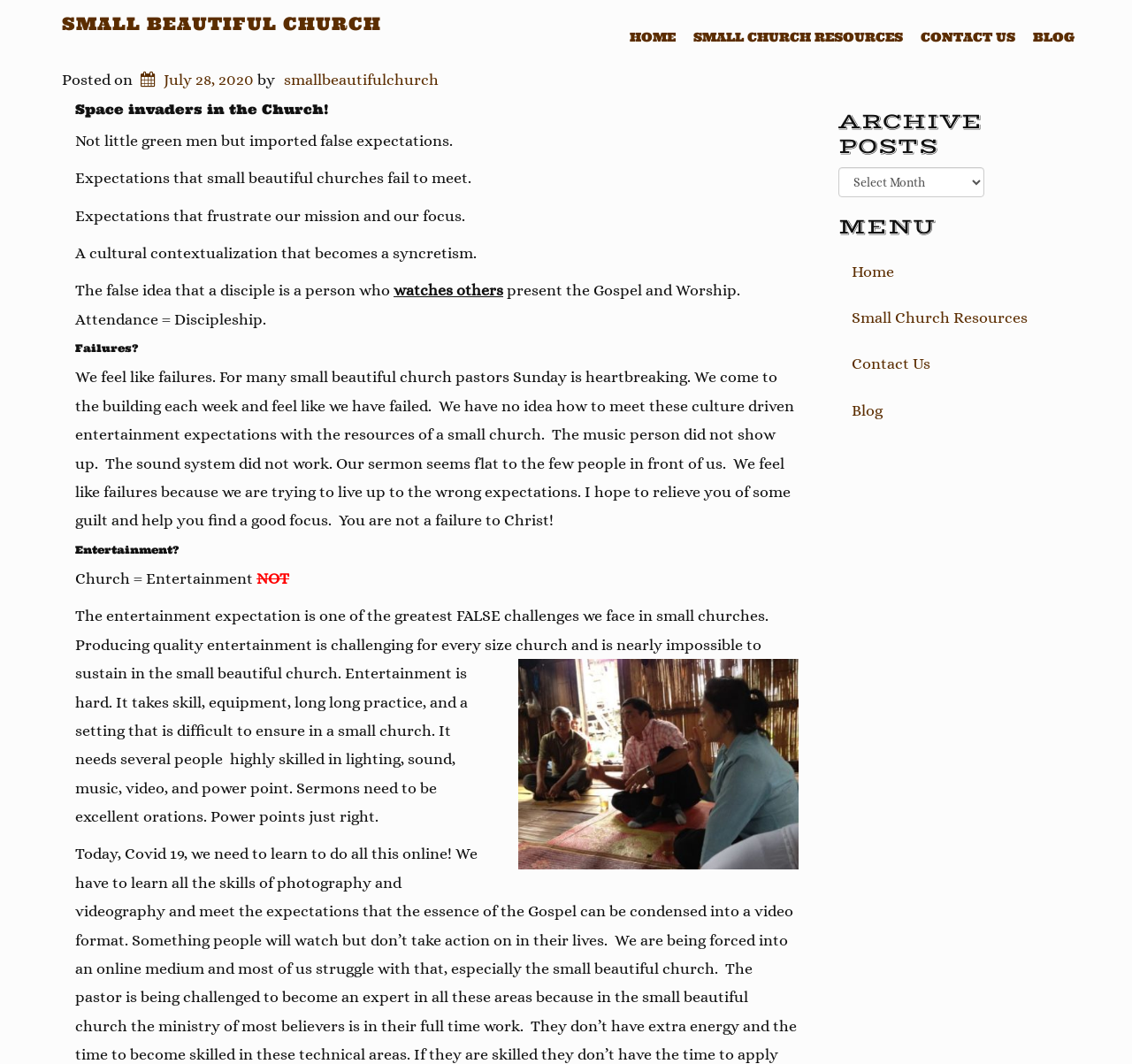Please identify the bounding box coordinates of the element on the webpage that should be clicked to follow this instruction: "Click on the 'SMALL BEAUTIFUL CHURCH' link". The bounding box coordinates should be given as four float numbers between 0 and 1, formatted as [left, top, right, bottom].

[0.055, 0.012, 0.337, 0.032]